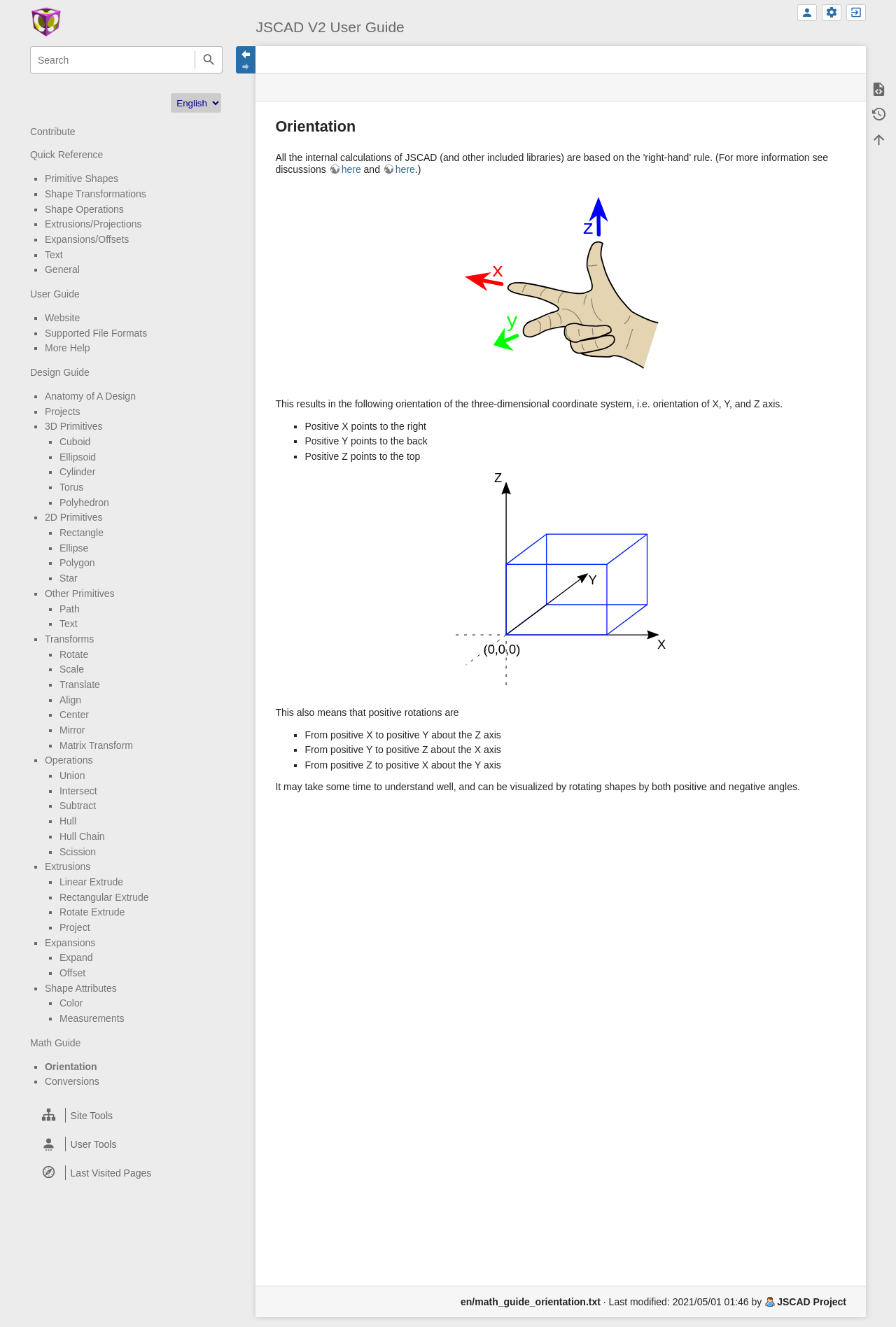Identify the bounding box coordinates of the region that needs to be clicked to carry out this instruction: "visit the User Guide". Provide these coordinates as four float numbers ranging from 0 to 1, i.e., [left, top, right, bottom].

[0.034, 0.217, 0.089, 0.226]